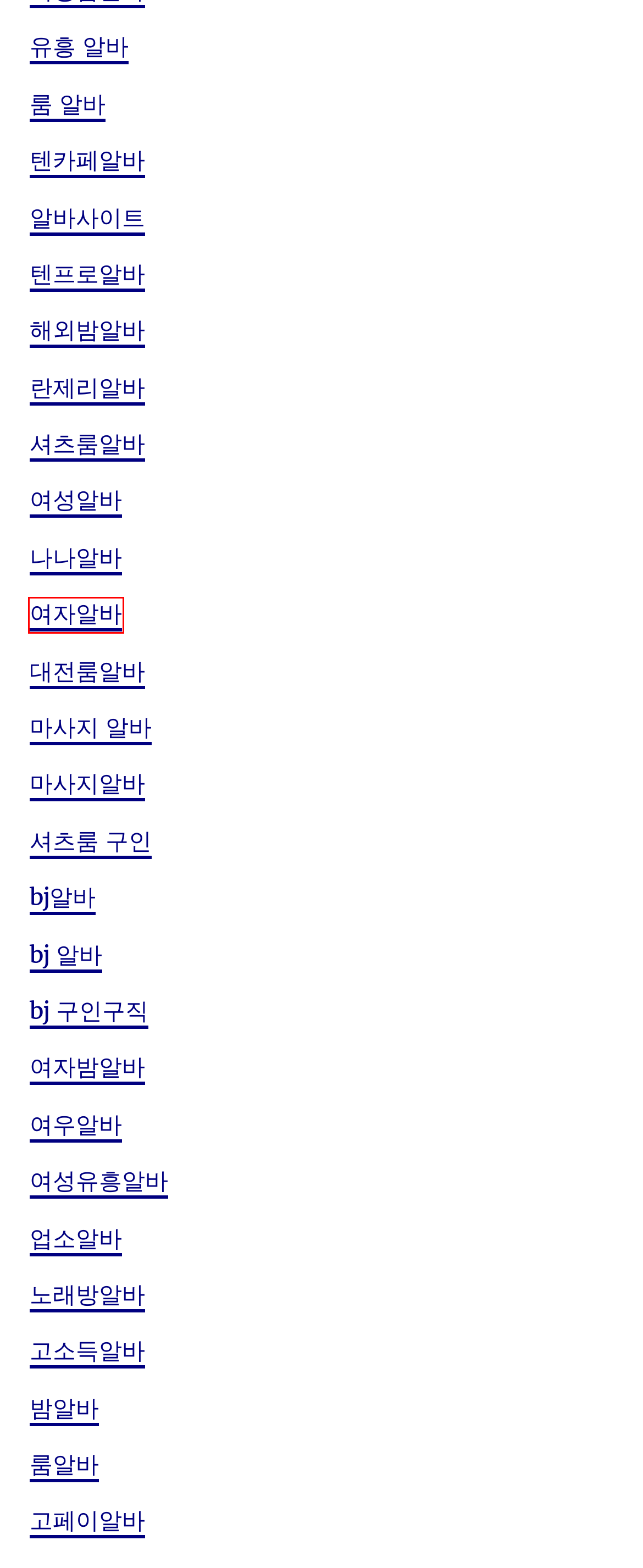You have a screenshot of a webpage with a red bounding box around an element. Choose the best matching webpage description that would appear after clicking the highlighted element. Here are the candidates:
A. bj 알바 - It Is Fun To Shop At A Religious Book Store
B. 여성유흥알바 - It Is Fun To Shop At A Religious Book Store
C. 해외밤알바 - It Is Fun To Shop At A Religious Book Store
D. 텐카페알바 - It Is Fun To Shop At A Religious Book Store
E. bj알바 - It Is Fun To Shop At A Religious Book Store
F. 셔츠룸알바 - It Is Fun To Shop At A Religious Book Store
G. 여자알바 - It Is Fun To Shop At A Religious Book Store
H. 밤알바 - It Is Fun To Shop At A Religious Book Store

G